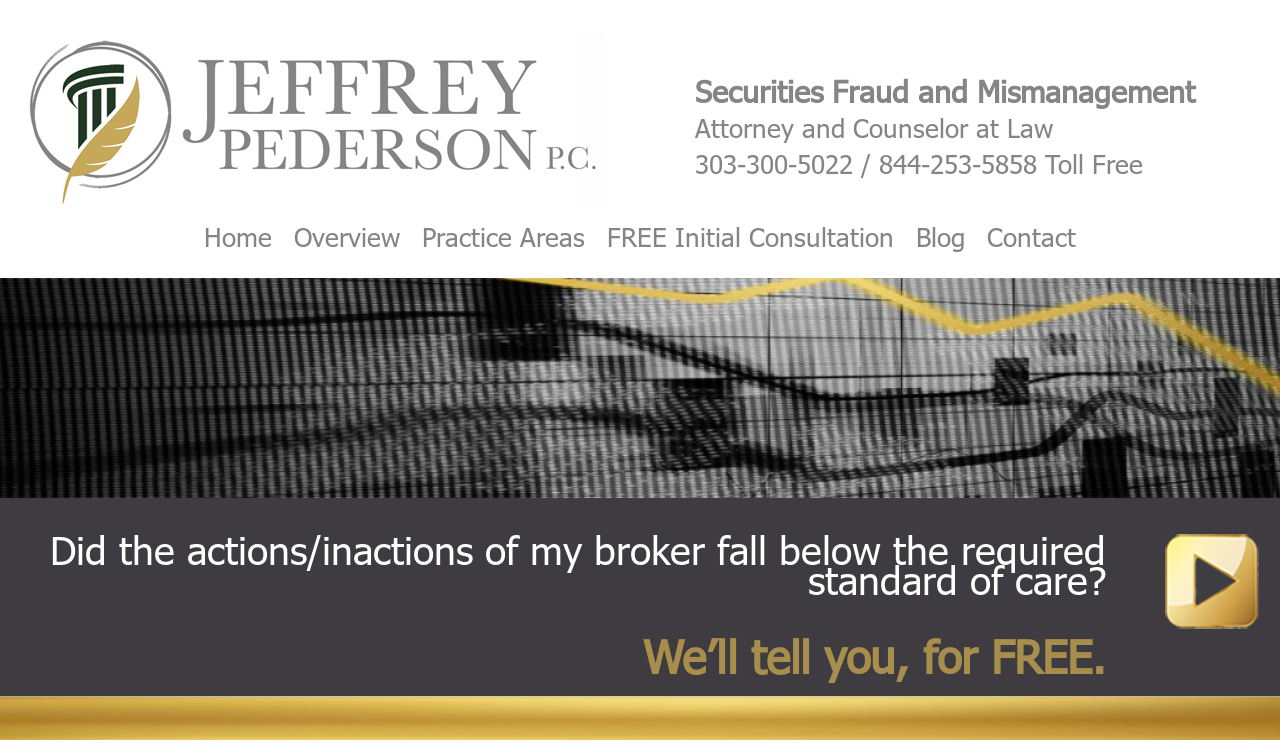What is the profession of Jon T. VanSlooten?
Using the image as a reference, deliver a detailed and thorough answer to the question.

Based on the heading 'Attorney and Counselor at Law' on the webpage, it can be inferred that Jon T. VanSlooten is an attorney.